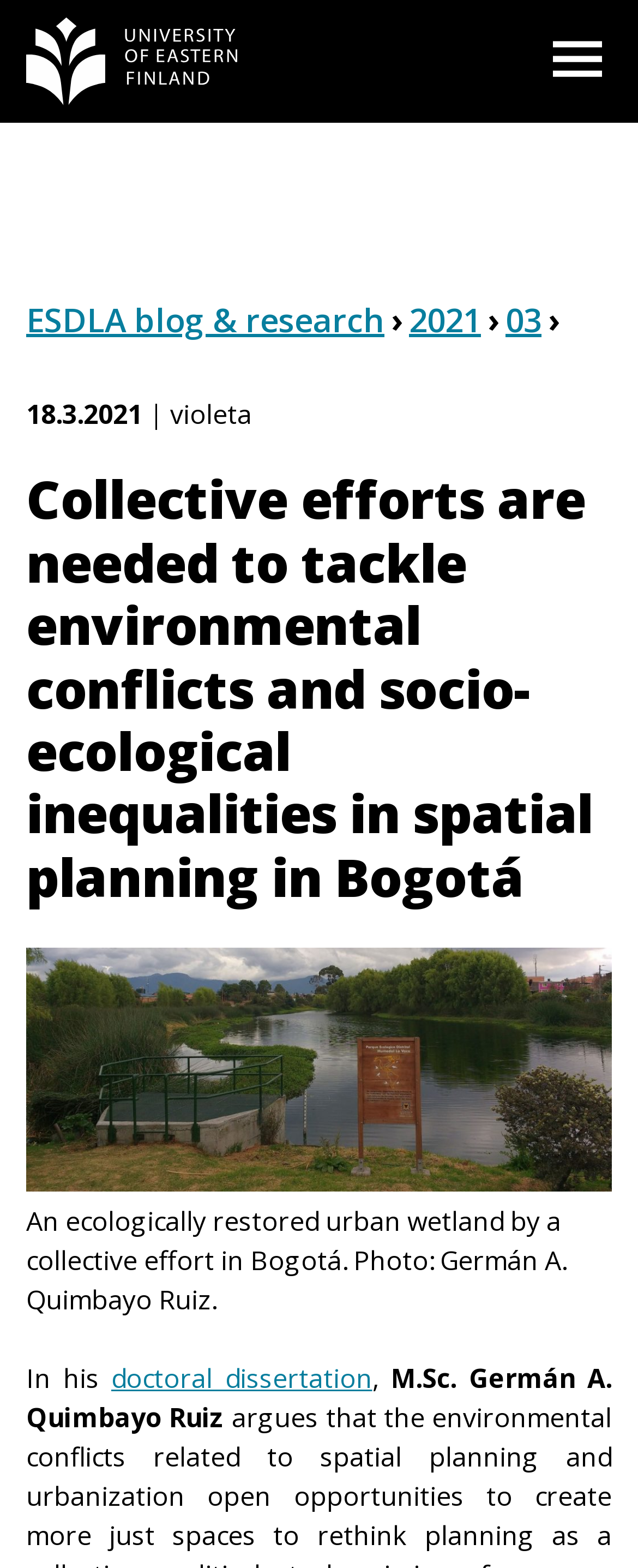Specify the bounding box coordinates of the element's region that should be clicked to achieve the following instruction: "view the image of the ecologically restored urban wetland". The bounding box coordinates consist of four float numbers between 0 and 1, in the format [left, top, right, bottom].

[0.041, 0.605, 0.959, 0.76]